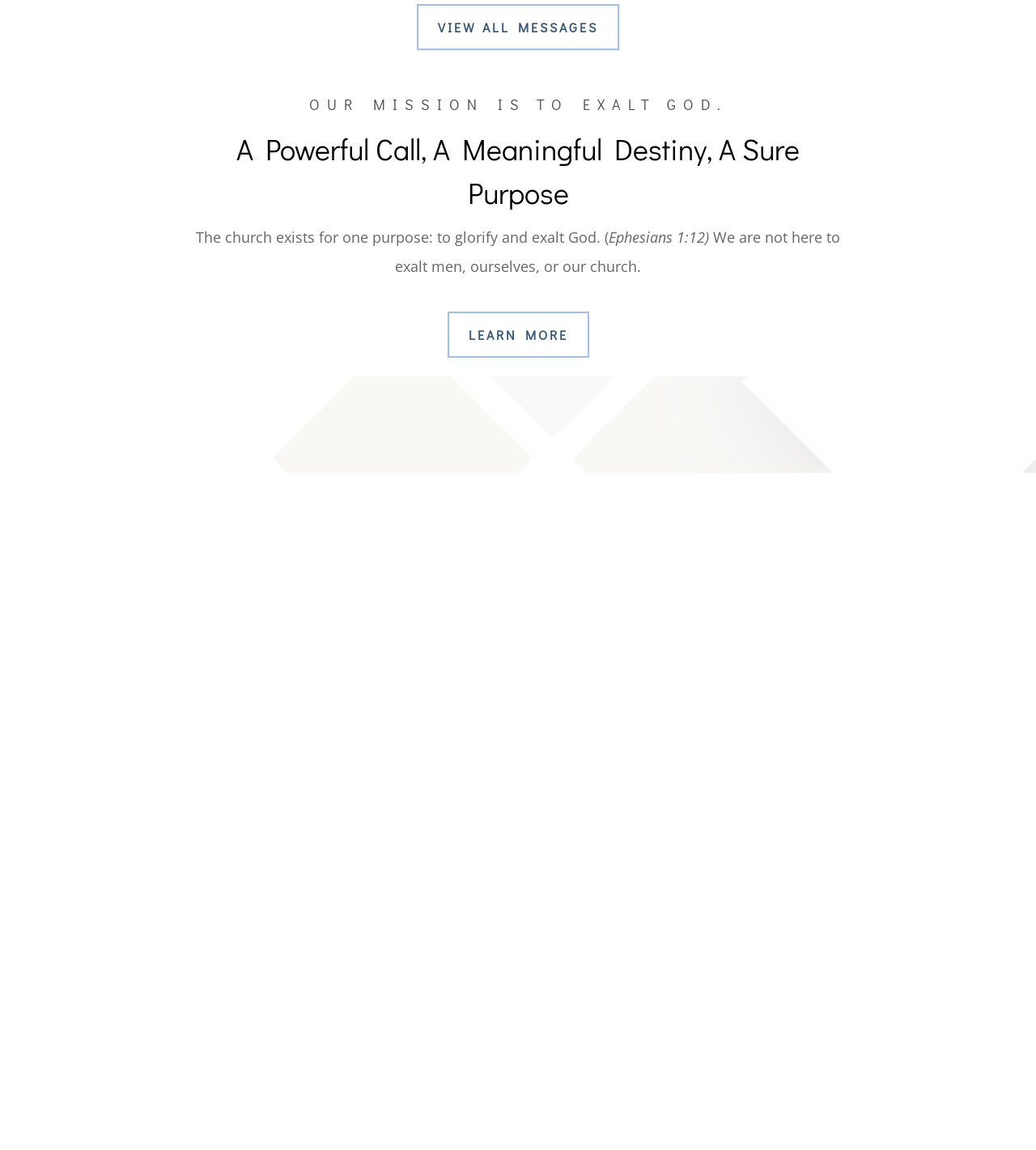Please find and report the bounding box coordinates of the element to click in order to perform the following action: "Follow Miami Beach Urban Studios on Twitter". The coordinates should be expressed as four float numbers between 0 and 1, in the format [left, top, right, bottom].

None